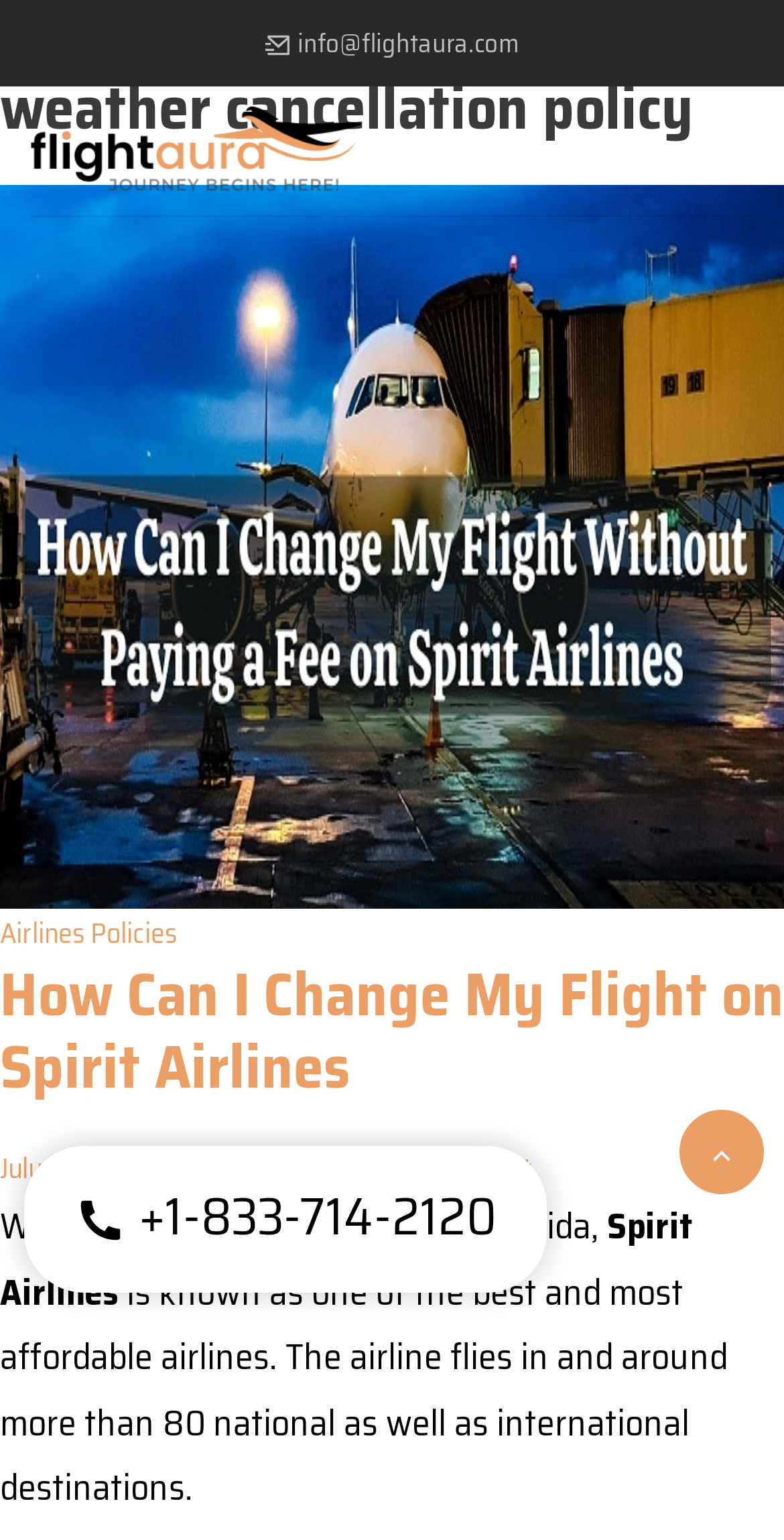Please give a concise answer to this question using a single word or phrase: 
What is the date of the article 'How Can I Change My Flight on Spirit Airlines'?

July 12, 2022